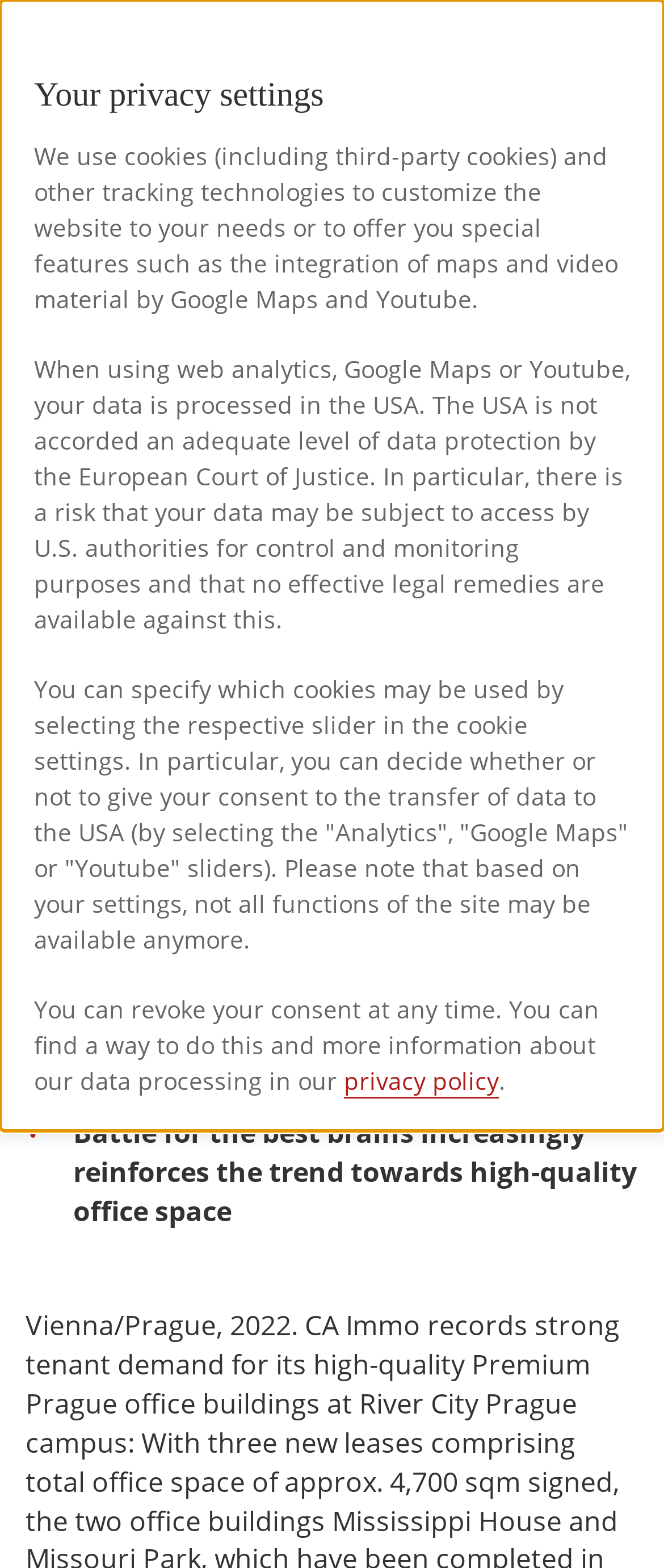Identify the bounding box for the element characterized by the following description: "doTerra Essential Oils".

None